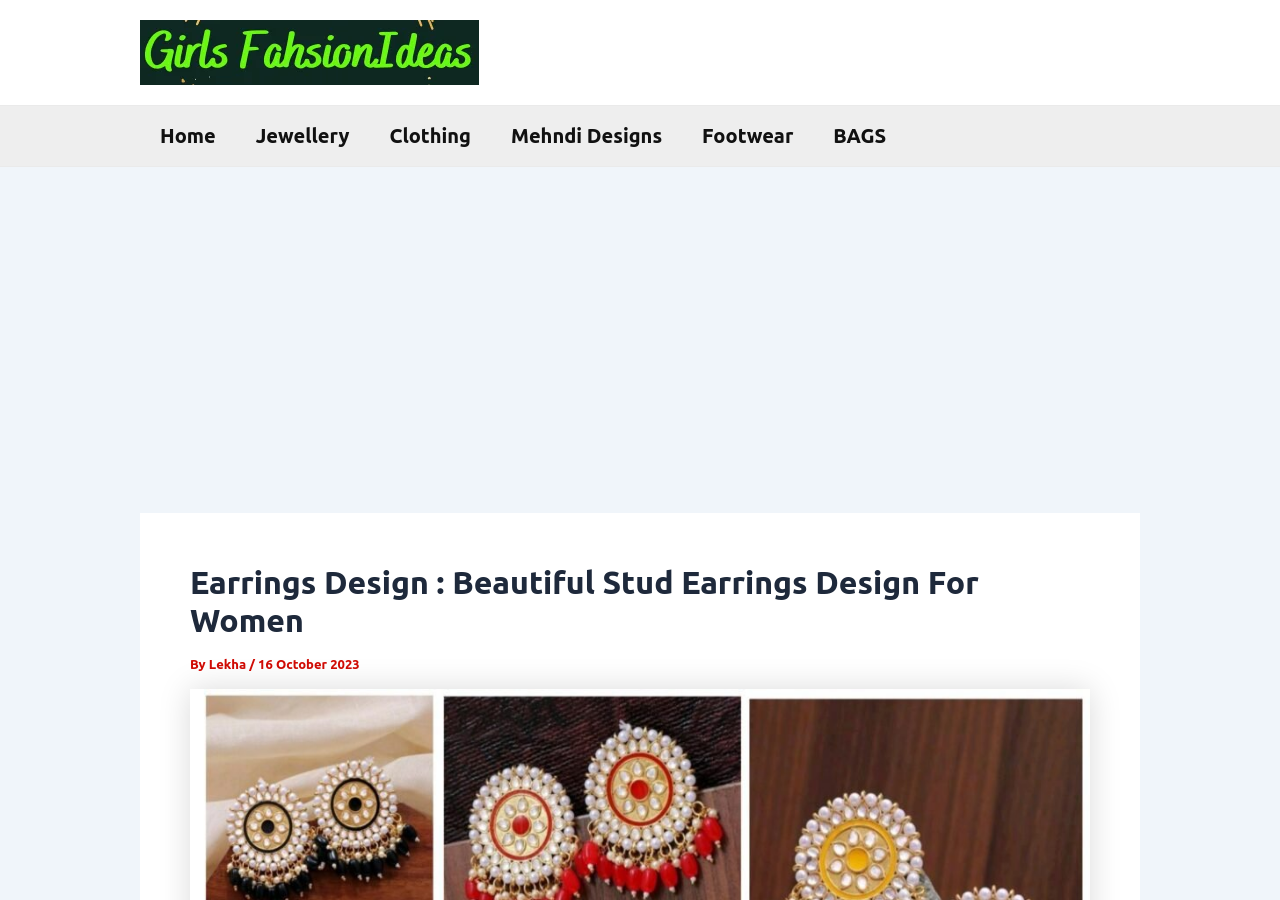Using the image as a reference, answer the following question in as much detail as possible:
How many navigation links are there?

I counted the number of link elements under the navigation section, which are 'Home', 'Jewellery', 'Clothing', 'Mehndi Designs', 'Footwear', and 'BAGS'. Therefore, there are 6 navigation links.